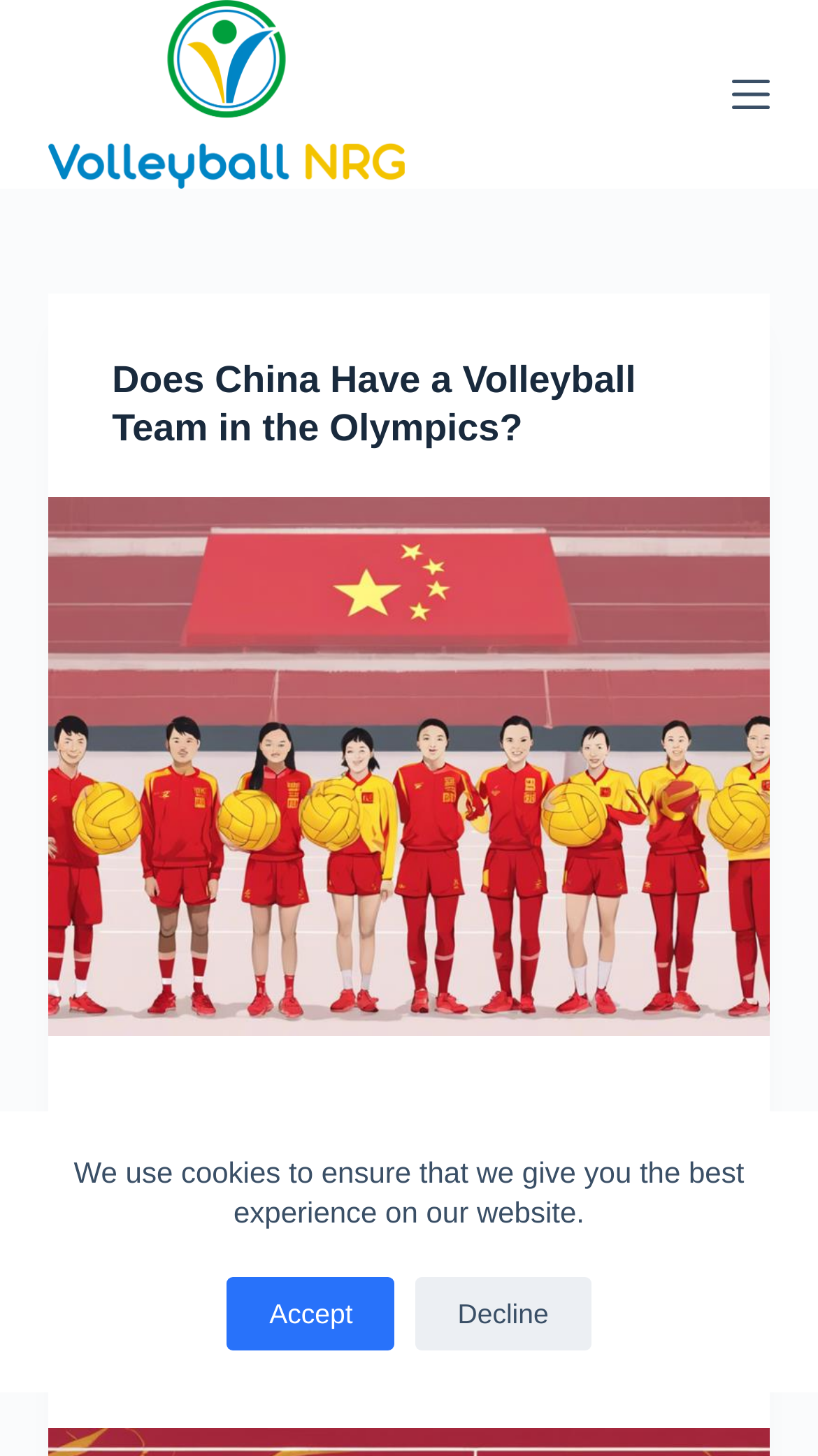Determine the bounding box for the UI element that matches this description: "Accept".

[0.278, 0.877, 0.483, 0.928]